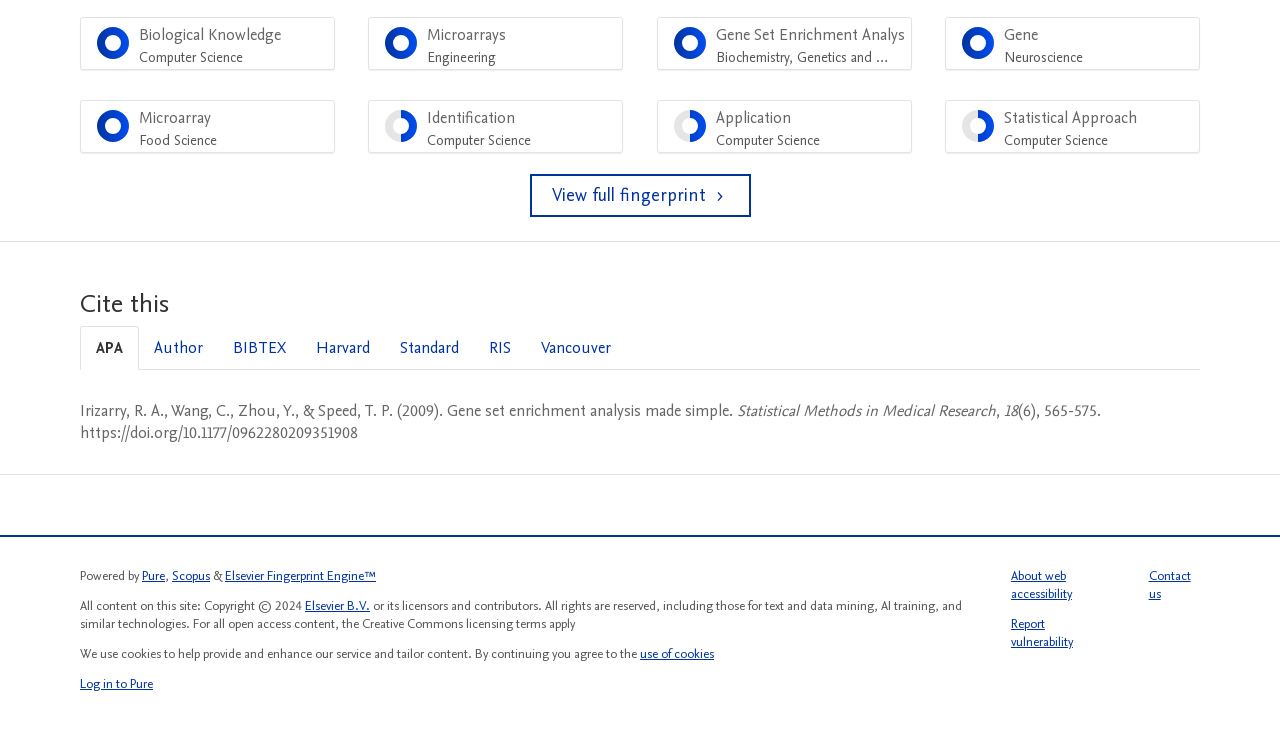What is the name of the engine that powered the website?
Respond with a short answer, either a single word or a phrase, based on the image.

Elsevier Fingerprint Engine